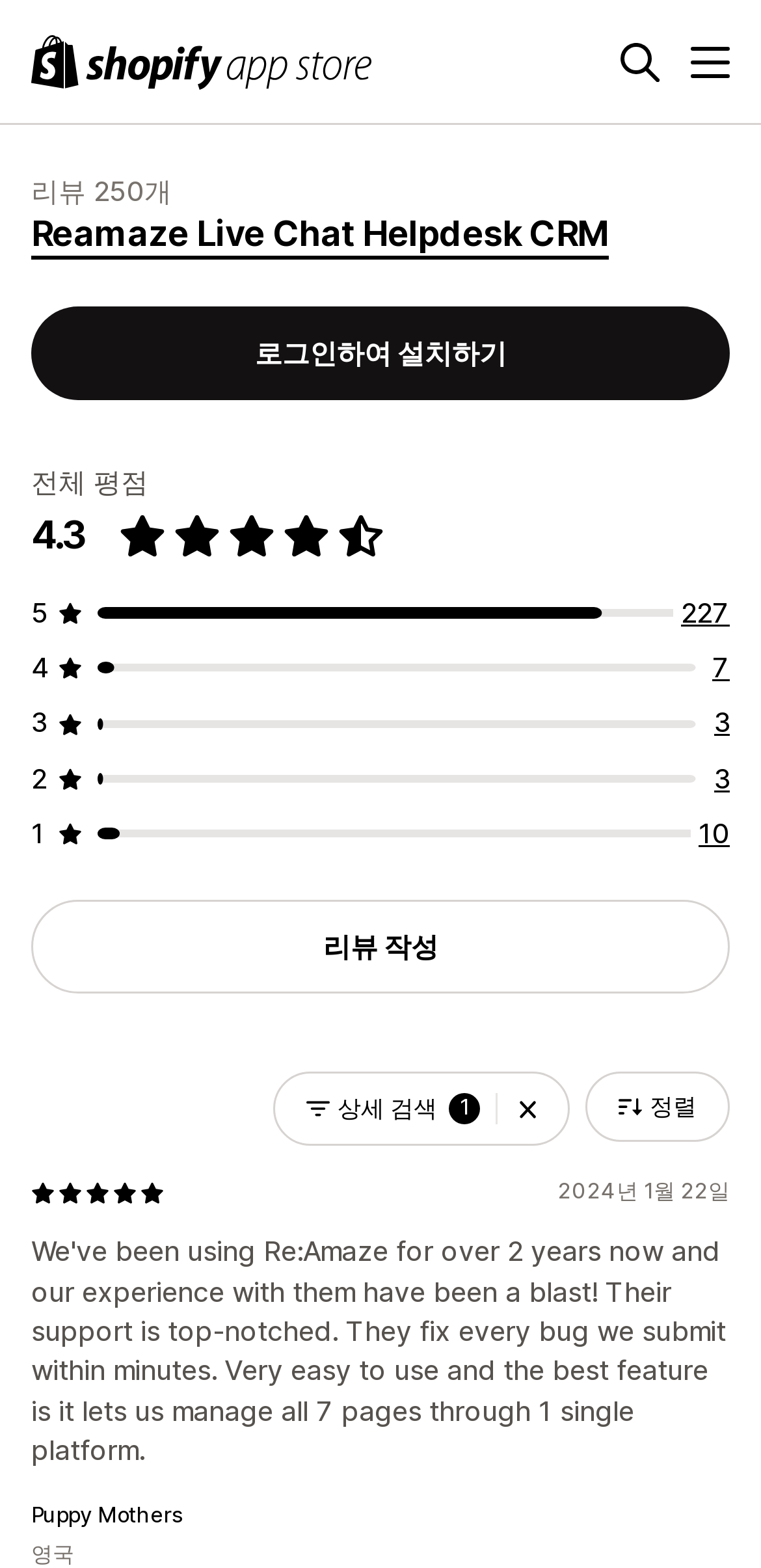What is the purpose of the button '로그인하여 설치하기'?
Based on the visual content, answer with a single word or a brief phrase.

To install the app